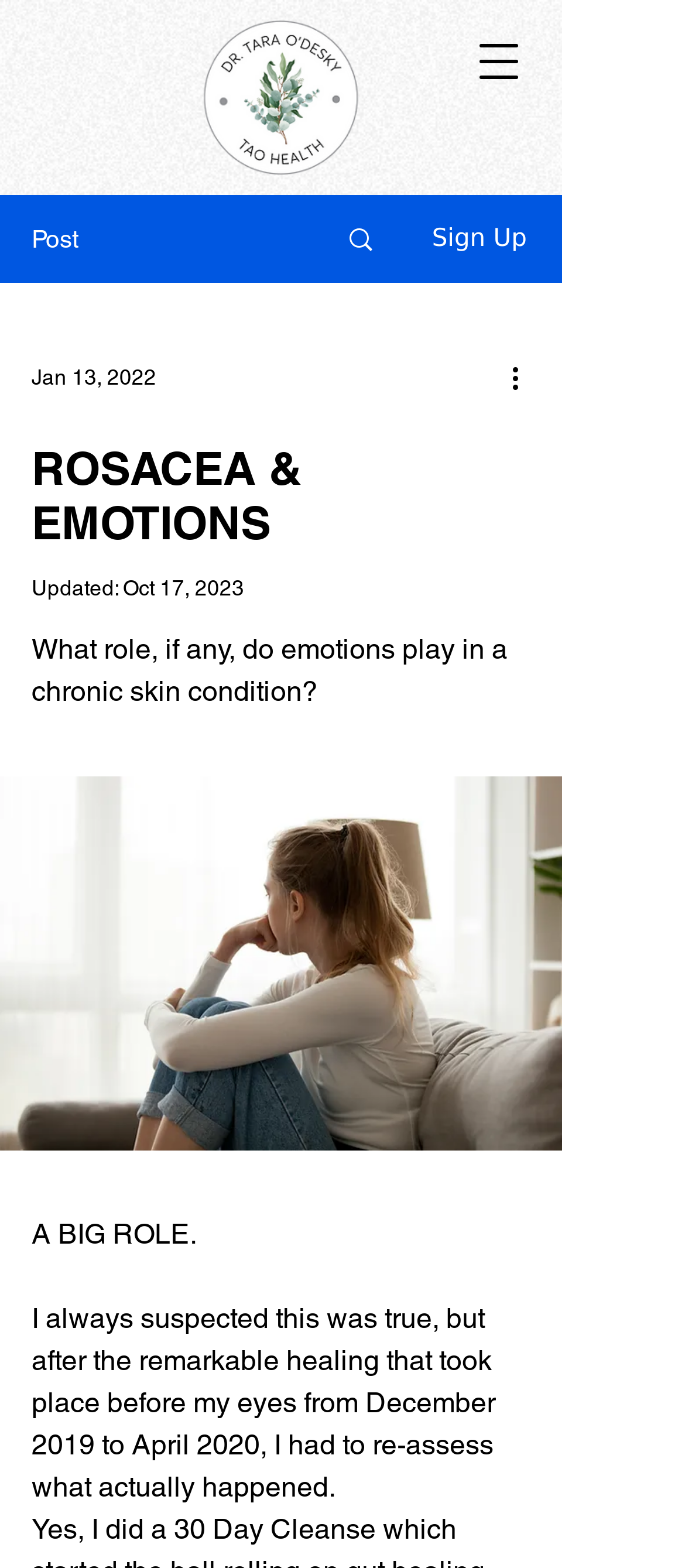Provide a comprehensive caption for the webpage.

The webpage appears to be a blog post or article discussing the relationship between emotions and a chronic skin condition called rosacea. At the top left of the page, there is a logo image, and next to it, a button to open a navigation menu. Below the logo, there are three horizontal elements: a "Post" label, a link with an accompanying image, and a "Sign Up" button.

On the left side of the page, there is a heading that reads "ROSACEA & EMOTIONS" in a larger font size. Below the heading, there is a date "Jan 13, 2022" and a "More actions" button with an accompanying image. Further down, there is an "Updated" label with a date "Oct 17, 2023" next to it.

The main content of the page starts with a question "What role, if any, do emotions play in a chronic skin condition?" followed by a bold statement "A BIG ROLE." Below this, there is a paragraph of text that discusses the author's personal experience with rosacea and their observations about the role of emotions in the condition.

There is a large button that spans most of the width of the page, but its purpose is unclear. There are no other images on the page besides the logo, the image accompanying the link, and the image next to the "More actions" button. Overall, the page has a simple layout with a focus on the text content.